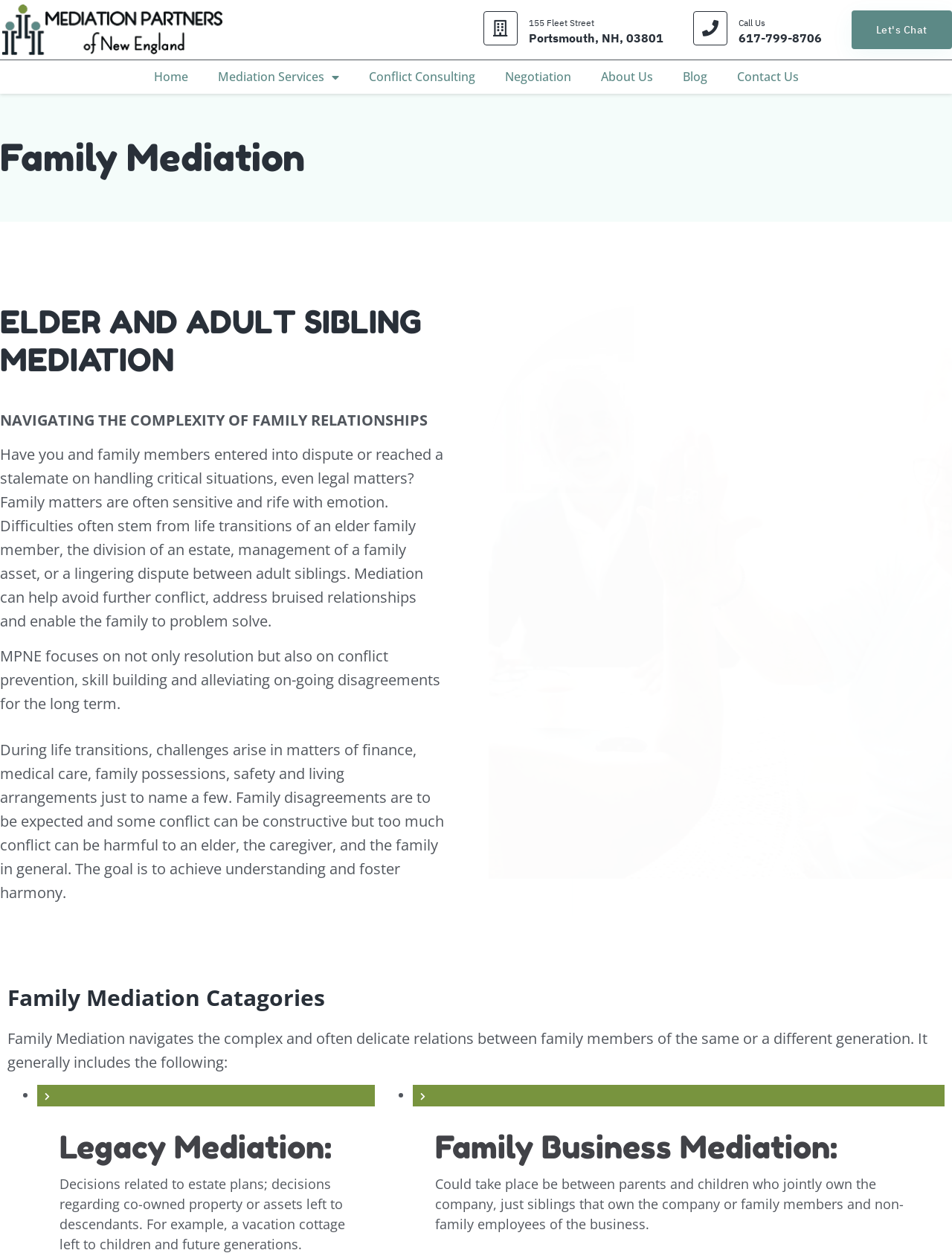Determine the bounding box coordinates of the clickable area required to perform the following instruction: "Click on the 'HOME' link". The coordinates should be represented as four float numbers between 0 and 1: [left, top, right, bottom].

None